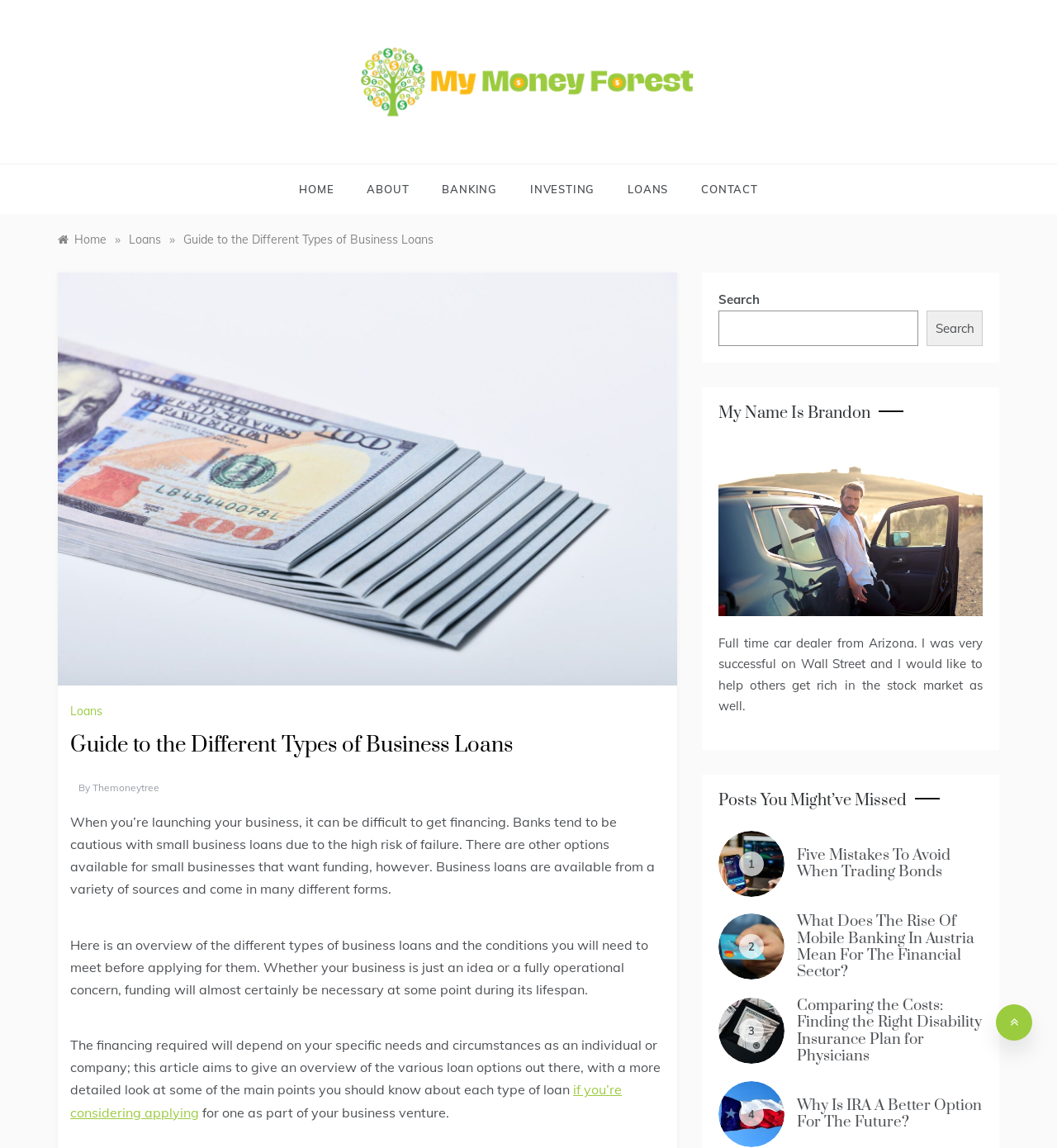Identify the bounding box coordinates for the element you need to click to achieve the following task: "follow on social media". Provide the bounding box coordinates as four float numbers between 0 and 1, in the form [left, top, right, bottom].

None